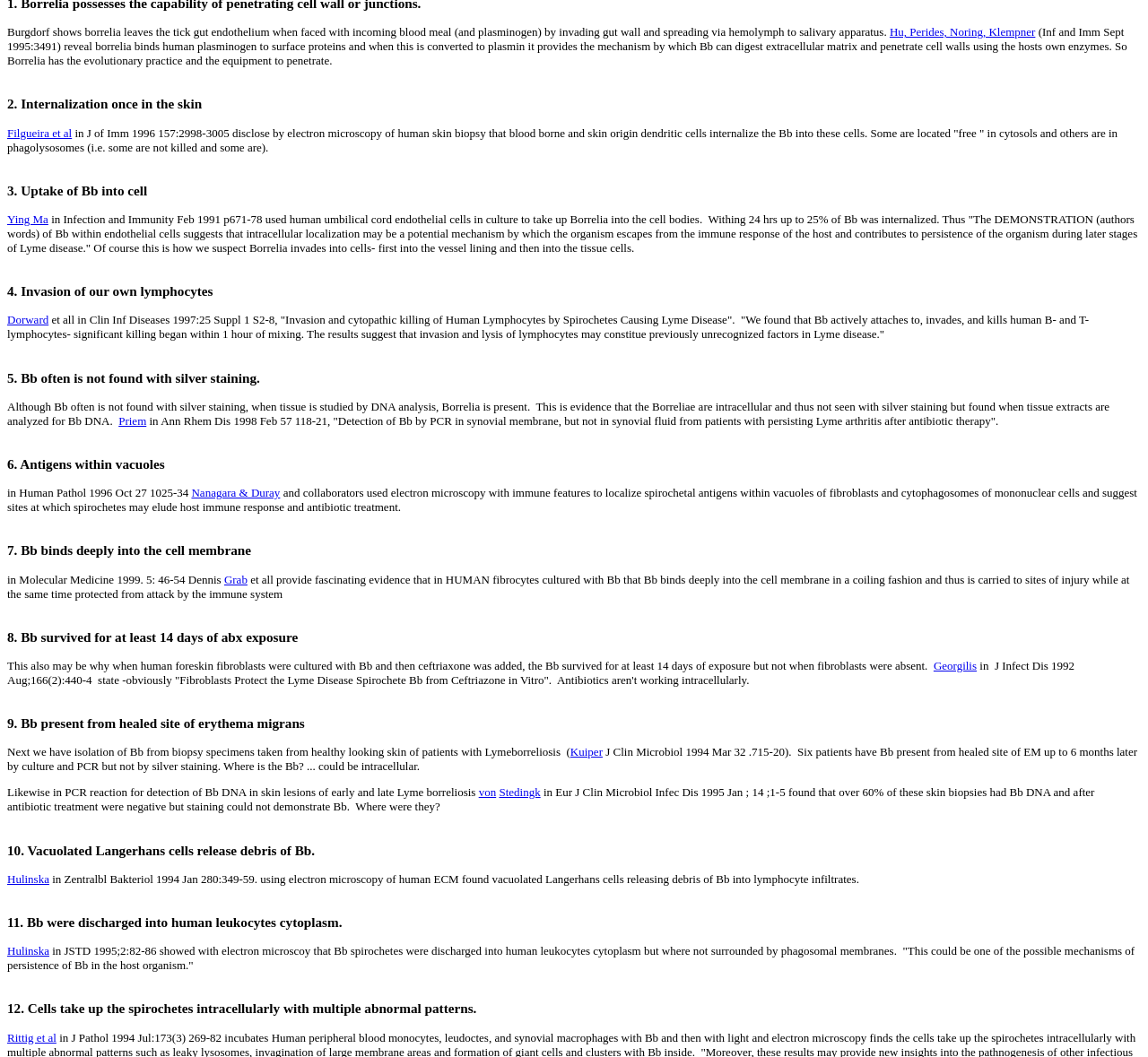Using the description "Nanagara & Duray", locate and provide the bounding box of the UI element.

[0.167, 0.46, 0.244, 0.473]